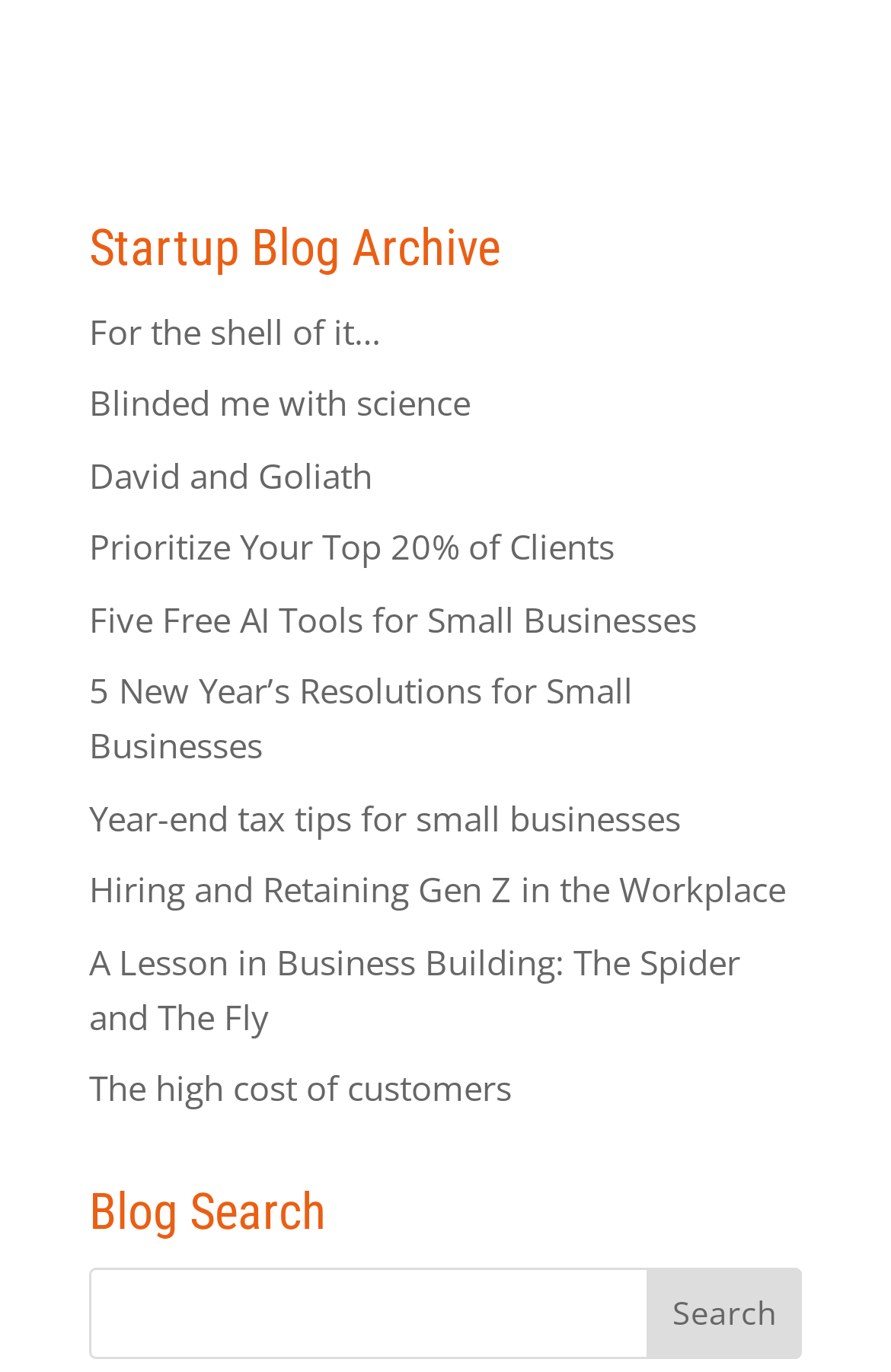What is the purpose of the search bar?
Based on the image, provide your answer in one word or phrase.

Search blog posts